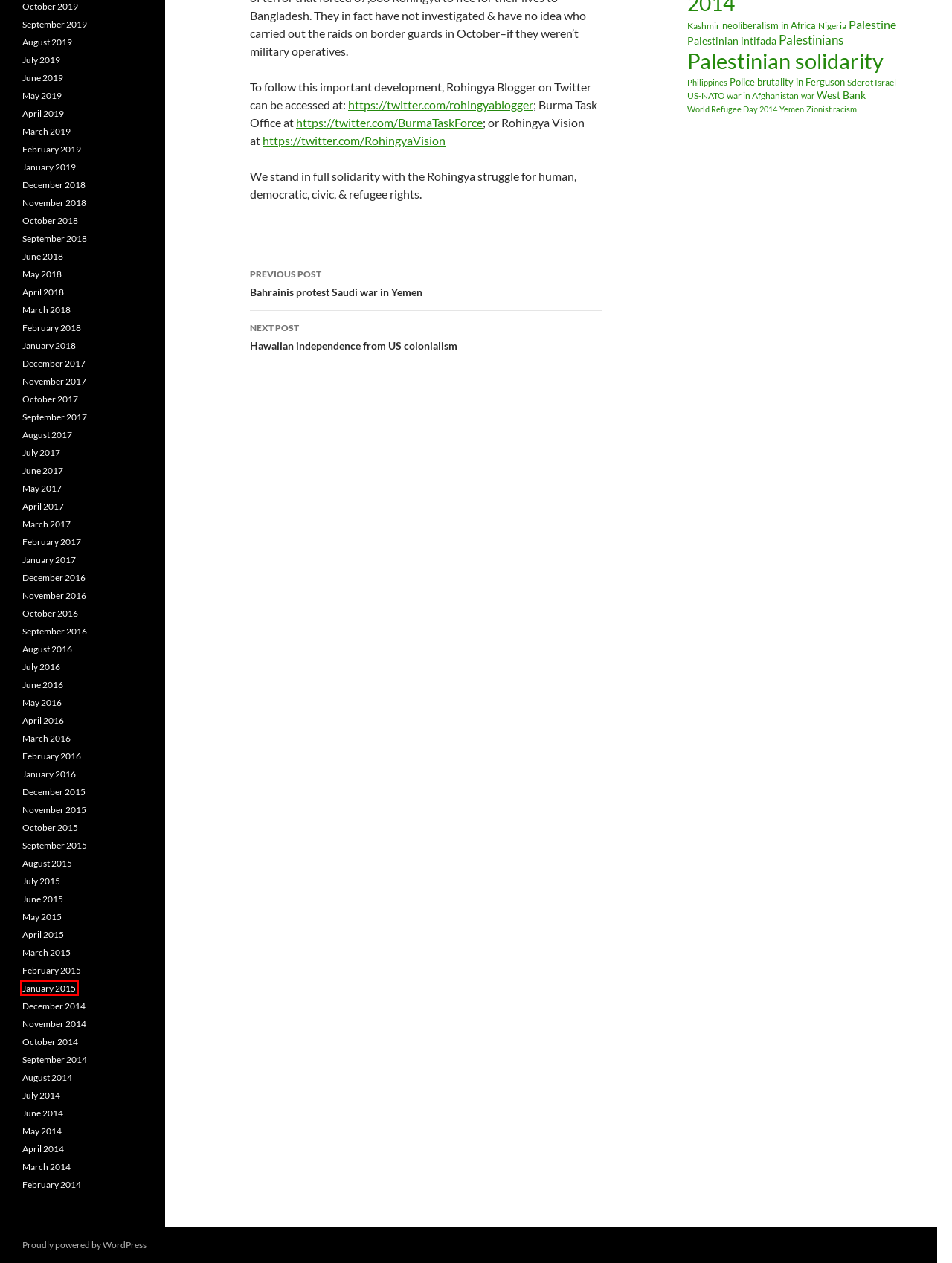Given a screenshot of a webpage featuring a red bounding box, identify the best matching webpage description for the new page after the element within the red box is clicked. Here are the options:
A. May | 2016 | Mary Scully Reports
B. March | 2014 | Mary Scully Reports
C. Palestinian intifada | Mary Scully Reports
D. May | 2014 | Mary Scully Reports
E. Zionist racism | Mary Scully Reports
F. January | 2015 | Mary Scully Reports
G. June | 2016 | Mary Scully Reports
H. September | 2019 | Mary Scully Reports

F